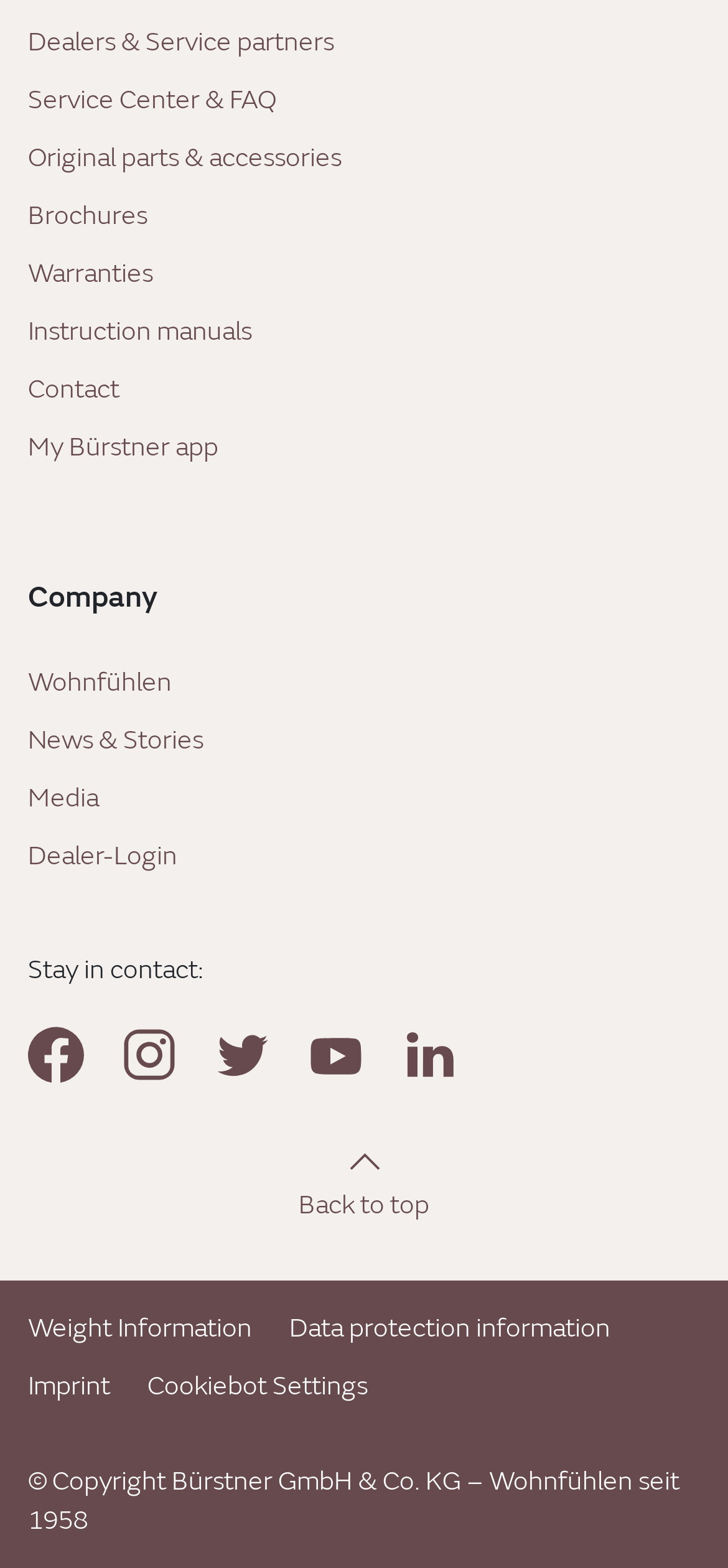Please specify the bounding box coordinates of the clickable region necessary for completing the following instruction: "Learn about Weight Information". The coordinates must consist of four float numbers between 0 and 1, i.e., [left, top, right, bottom].

[0.038, 0.837, 0.346, 0.858]